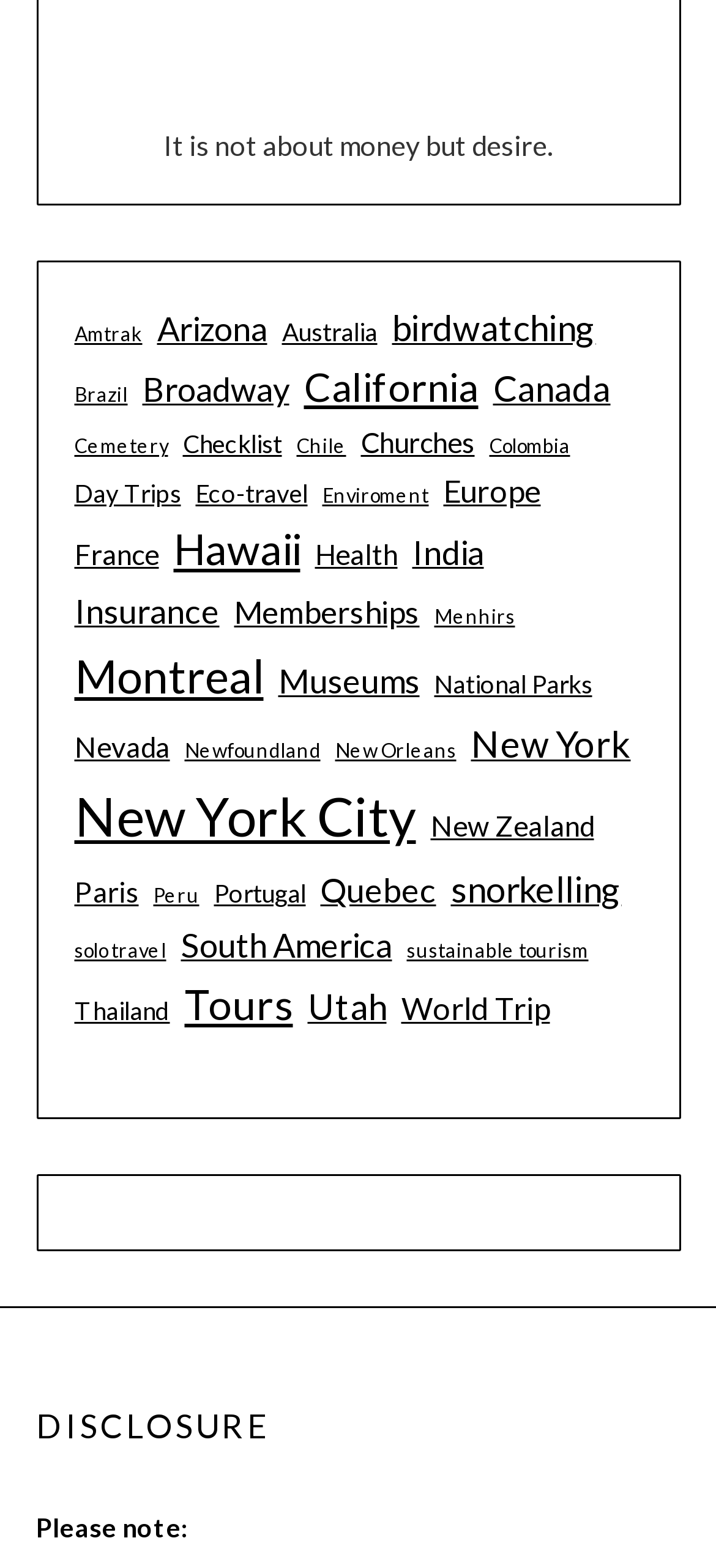Locate the coordinates of the bounding box for the clickable region that fulfills this instruction: "Discover World Trip".

[0.56, 0.627, 0.768, 0.659]